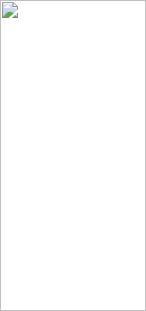Use a single word or phrase to respond to the question:
What happens to the market after a weak close?

Trades lower then rallies